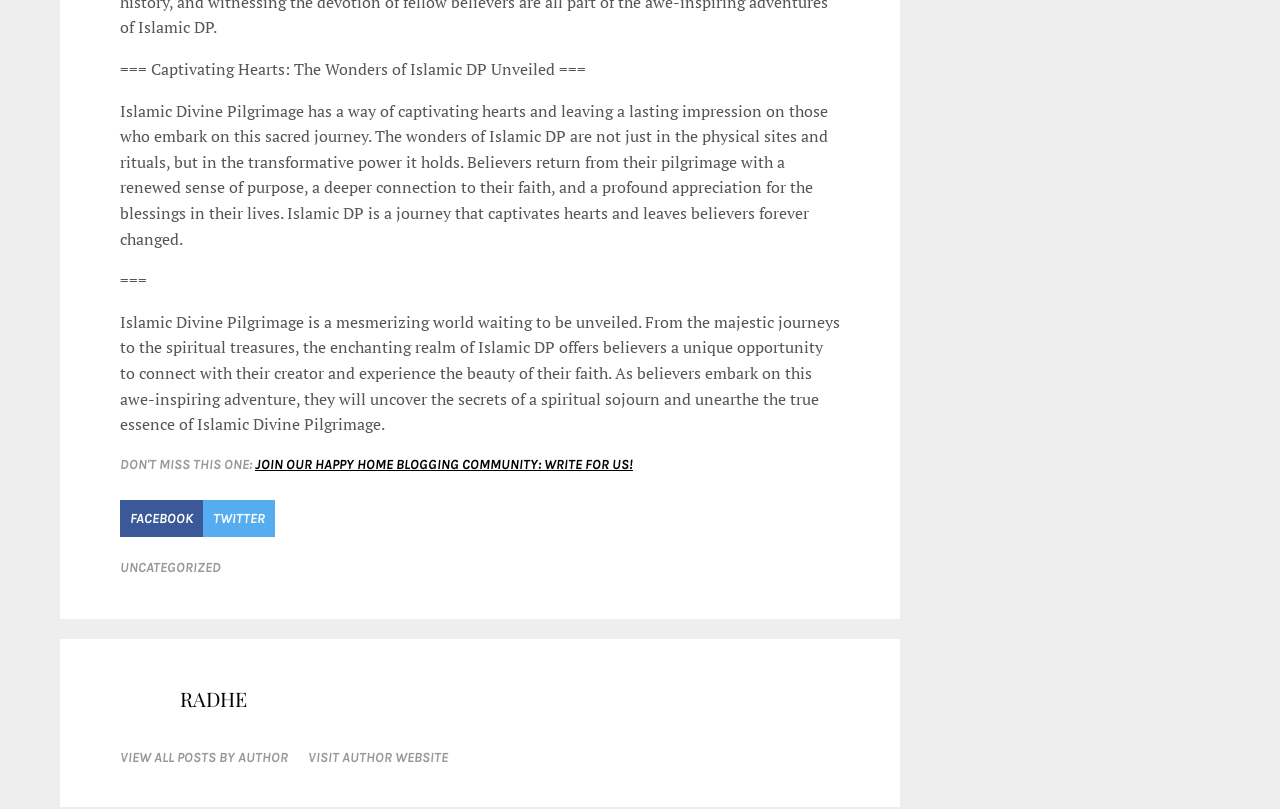What is the purpose of the 'JOIN OUR HAPPY HOME BLOGGING COMMUNITY' link?
Provide a detailed answer to the question using information from the image.

The link 'JOIN OUR HAPPY HOME BLOGGING COMMUNITY: WRITE FOR US!' suggests that the purpose of this link is to allow users to write for the community, implying that it is a call to action for potential bloggers.